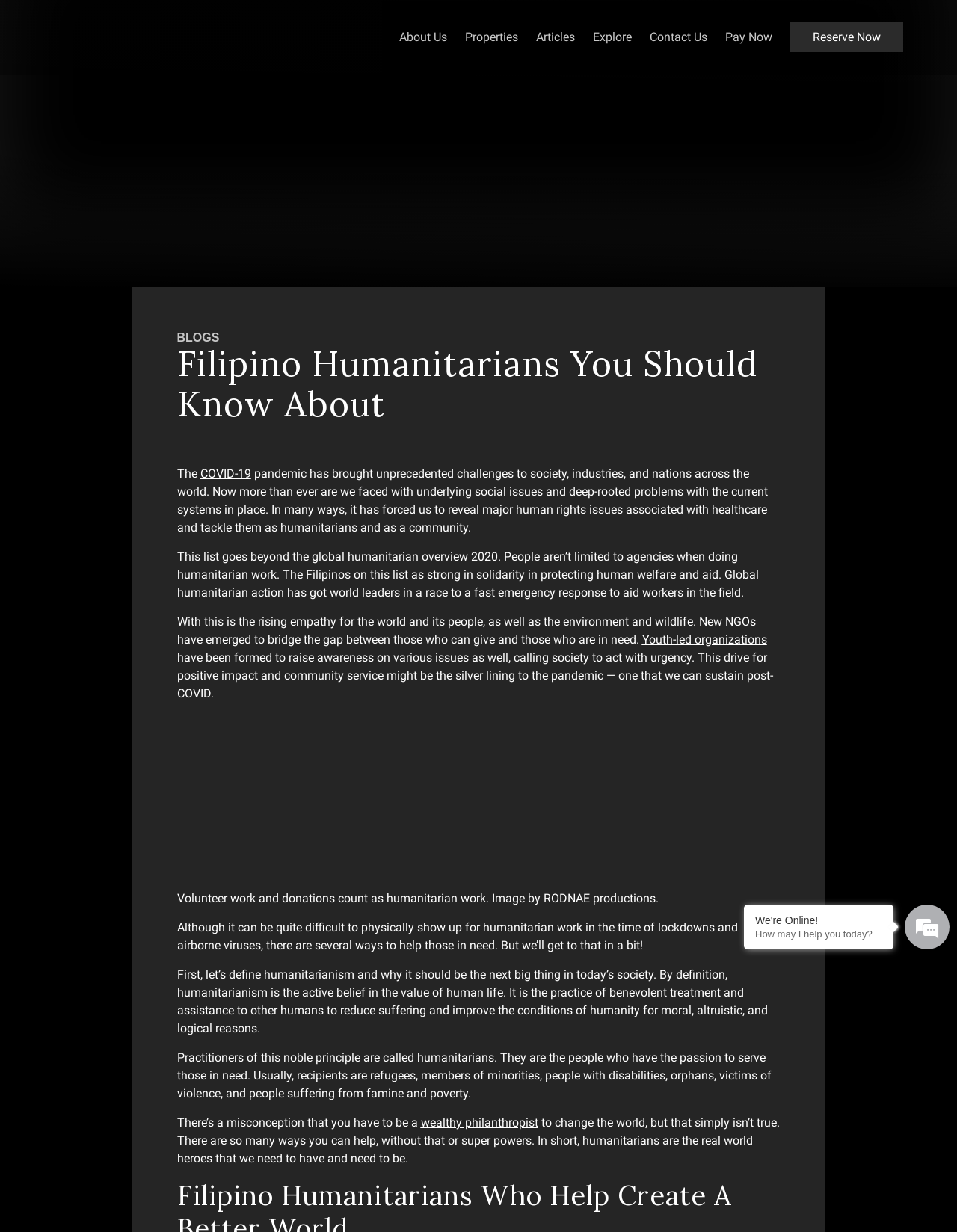What is the topic of the article?
Answer with a single word or phrase by referring to the visual content.

Humanitarians